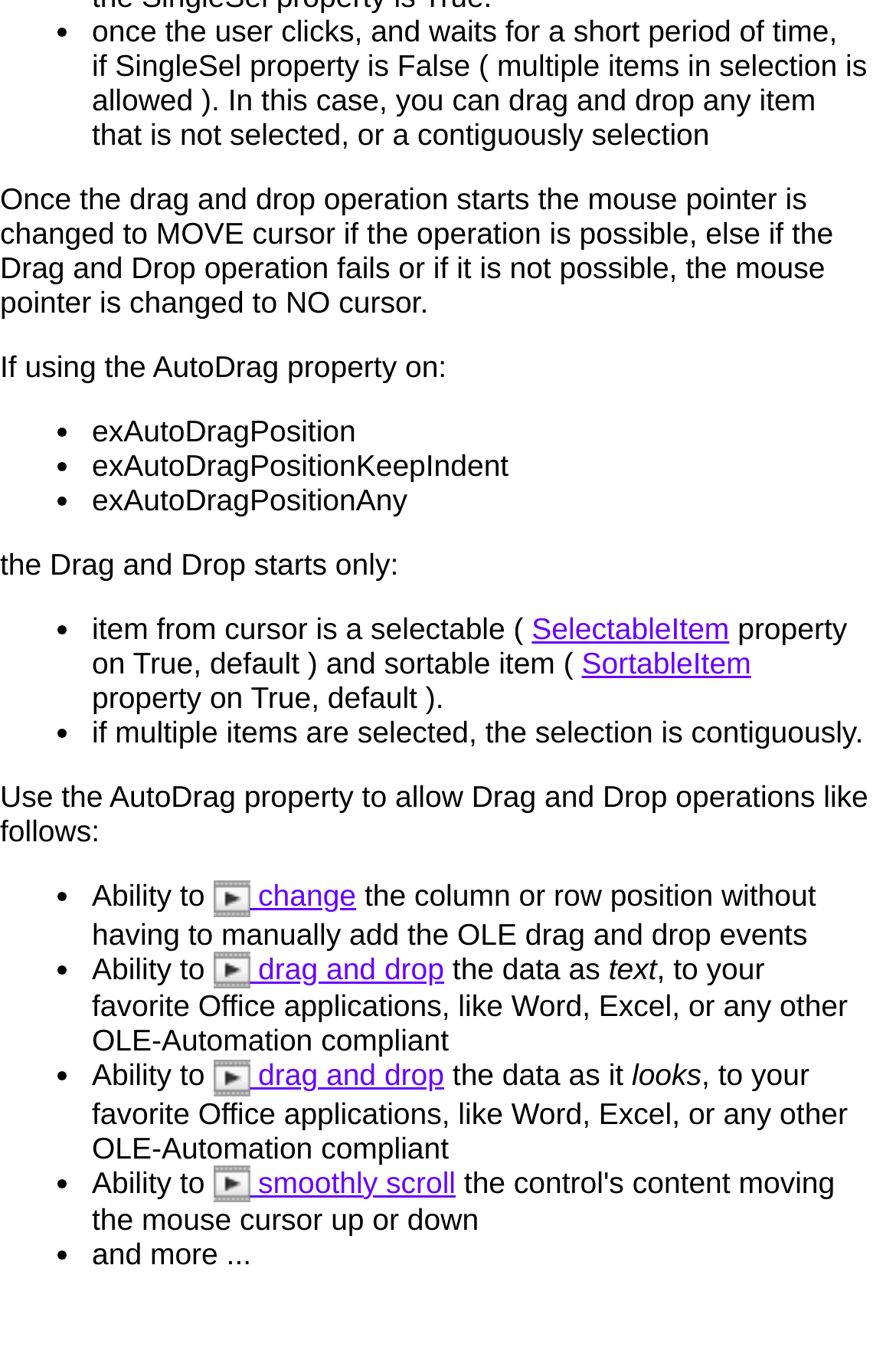Provide a short answer to the following question with just one word or phrase: What is the effect of exAutoDragPosition property?

Not specified